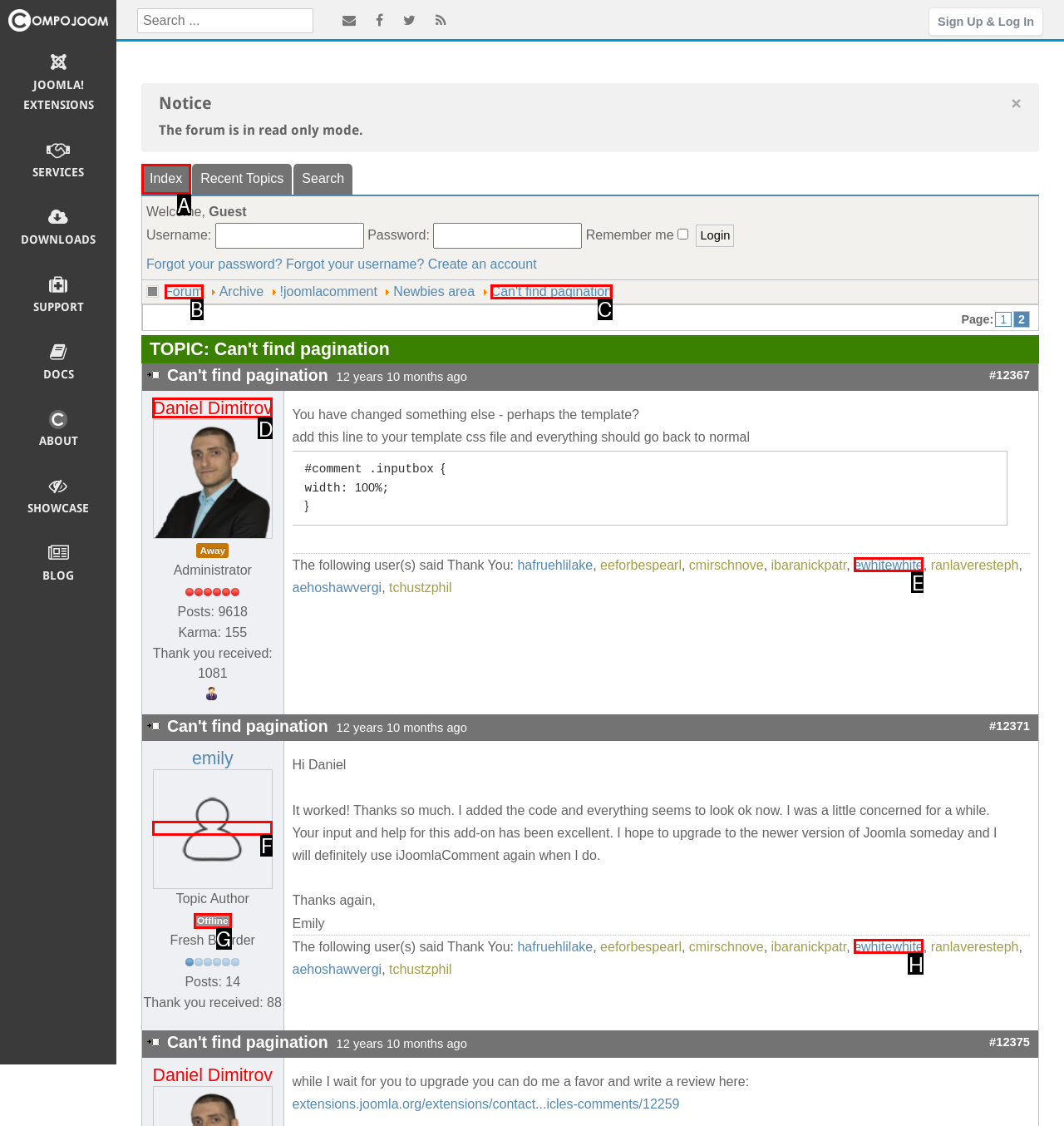Determine which option fits the following description: Daniel Dimitrov
Answer with the corresponding option's letter directly.

D